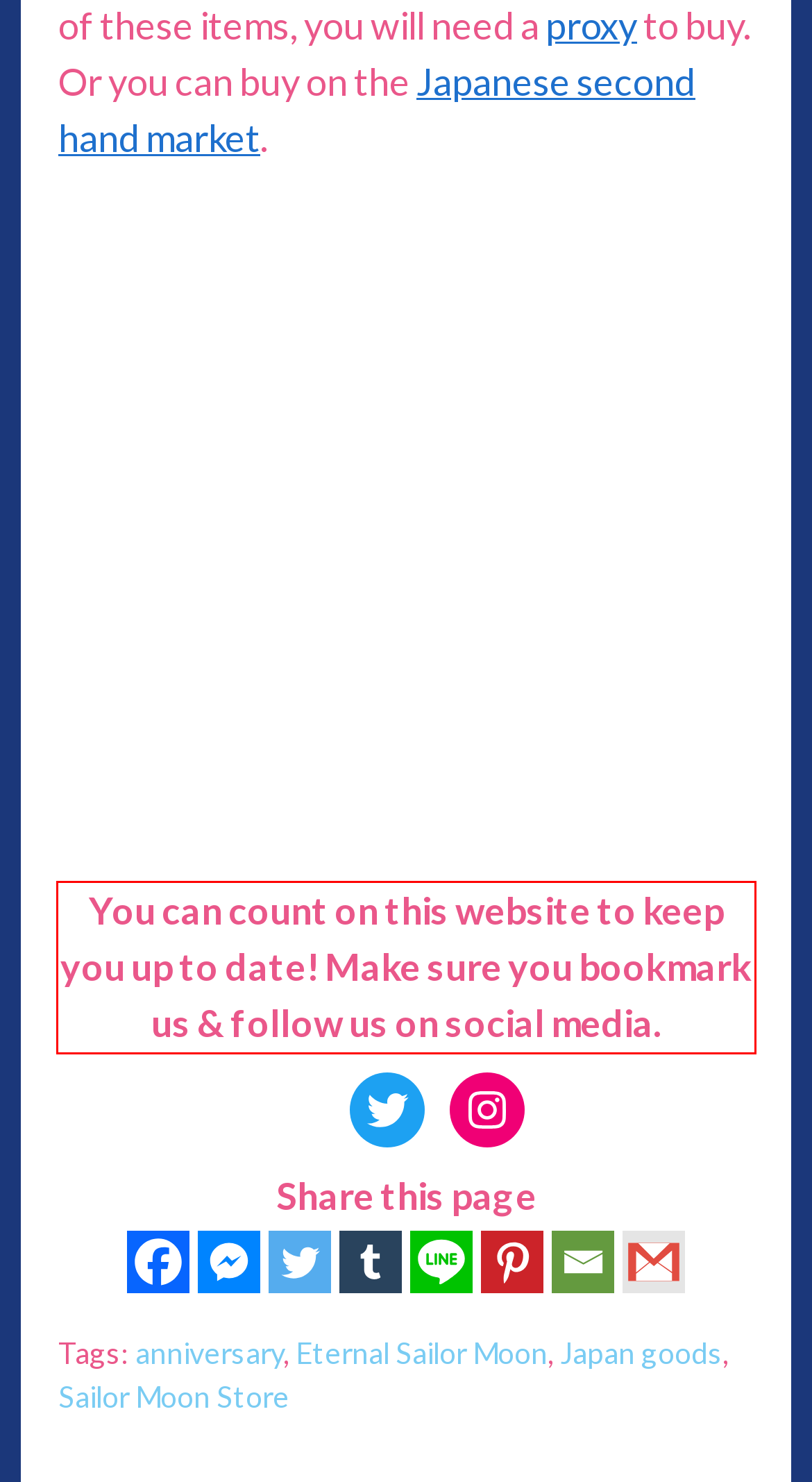You are provided with a screenshot of a webpage that includes a UI element enclosed in a red rectangle. Extract the text content inside this red rectangle.

You can count on this website to keep you up to date! Make sure you bookmark us & follow us on social media.